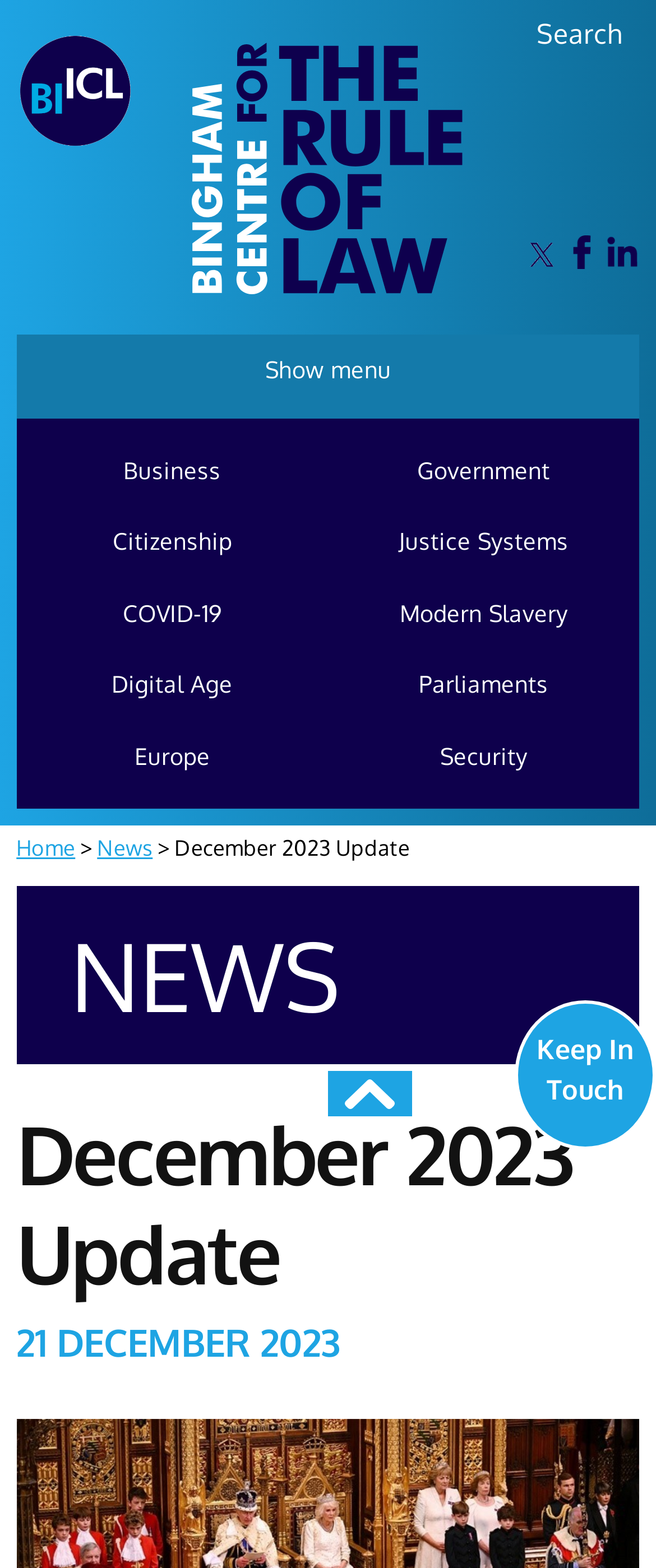Find the bounding box coordinates for the HTML element described as: "Keep In Touch". The coordinates should consist of four float values between 0 and 1, i.e., [left, top, right, bottom].

[0.785, 0.638, 1.0, 0.733]